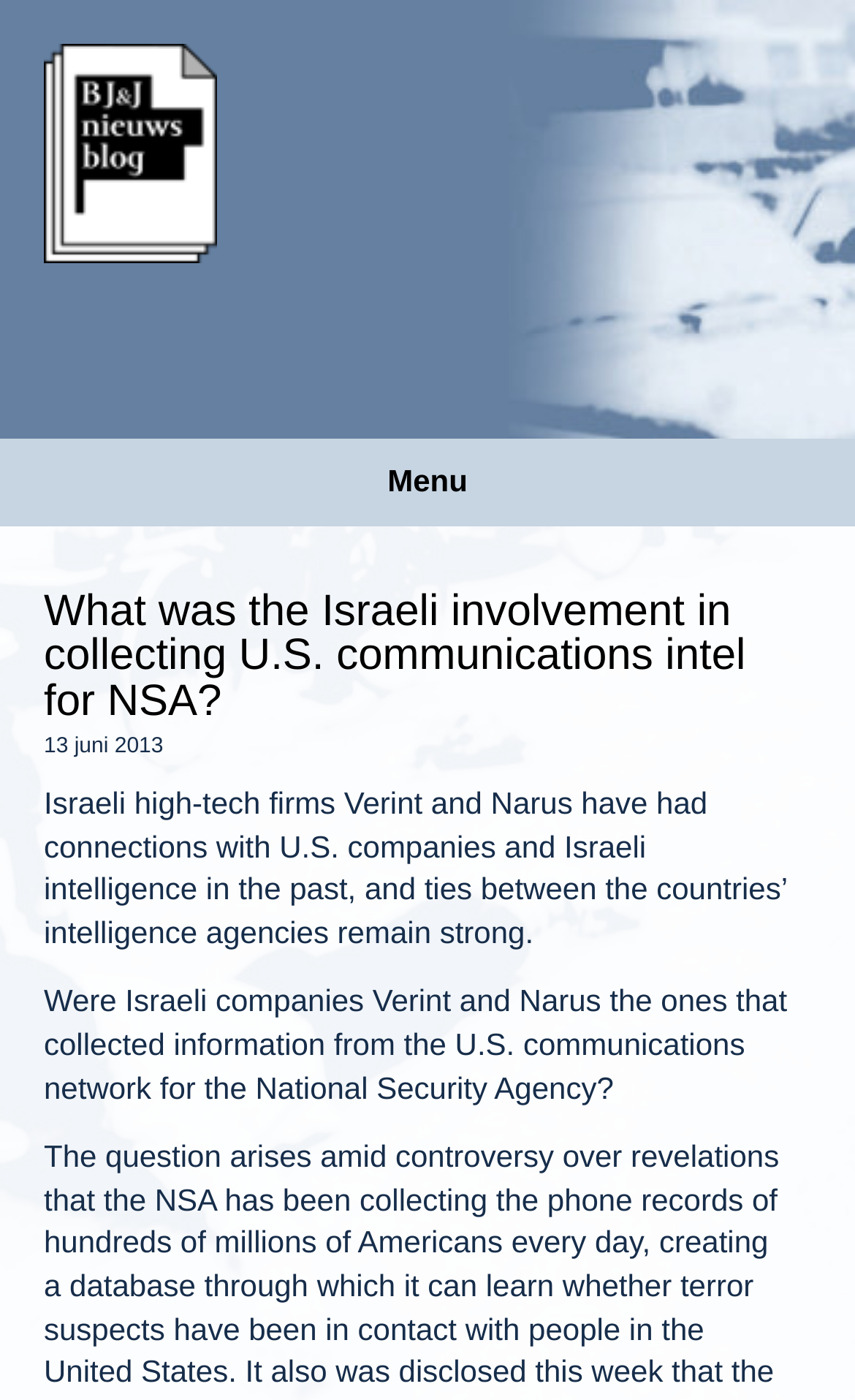Please answer the following question using a single word or phrase: 
How many paragraphs are in the article?

3